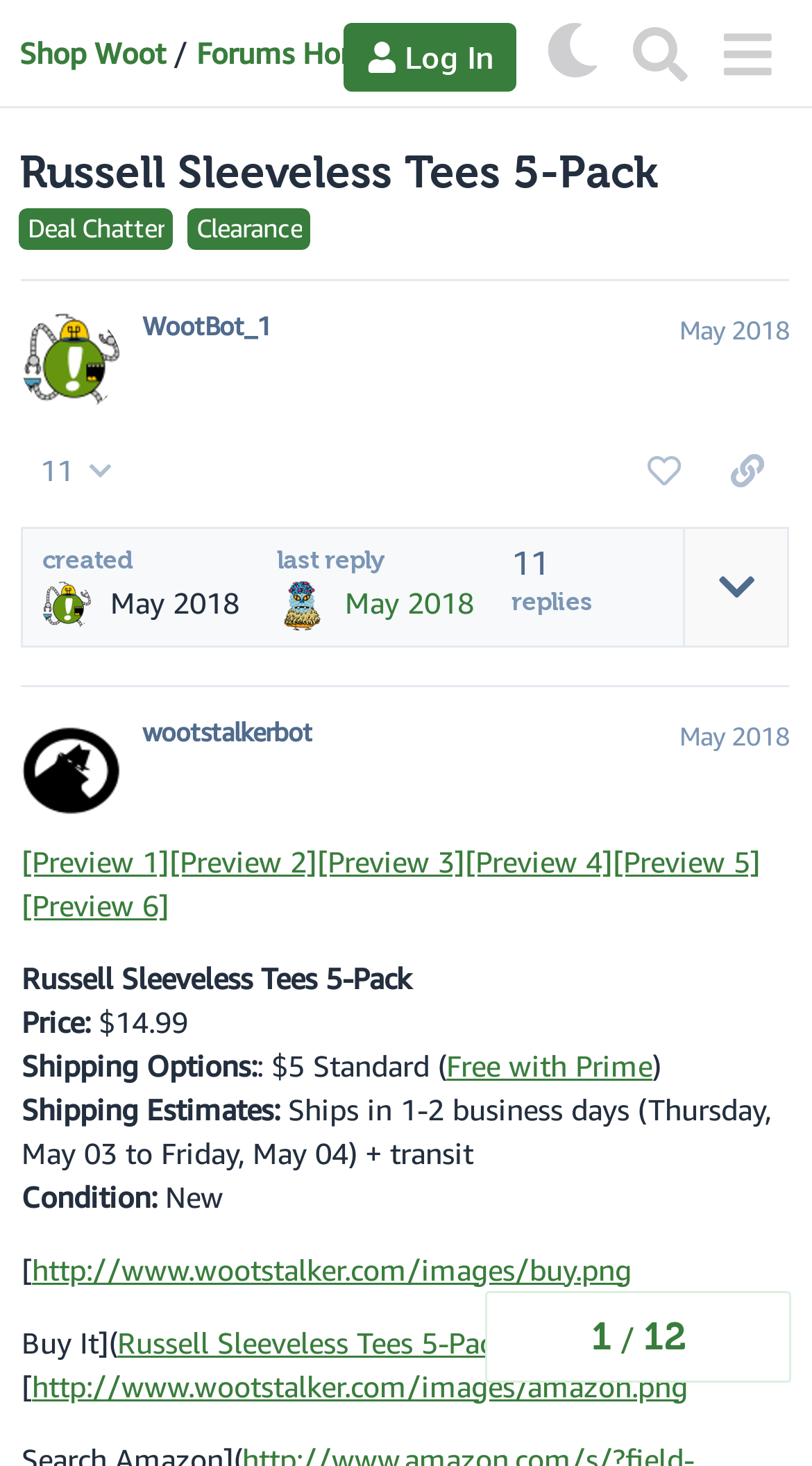Please answer the following question using a single word or phrase: 
What is the price of the product?

$14.99